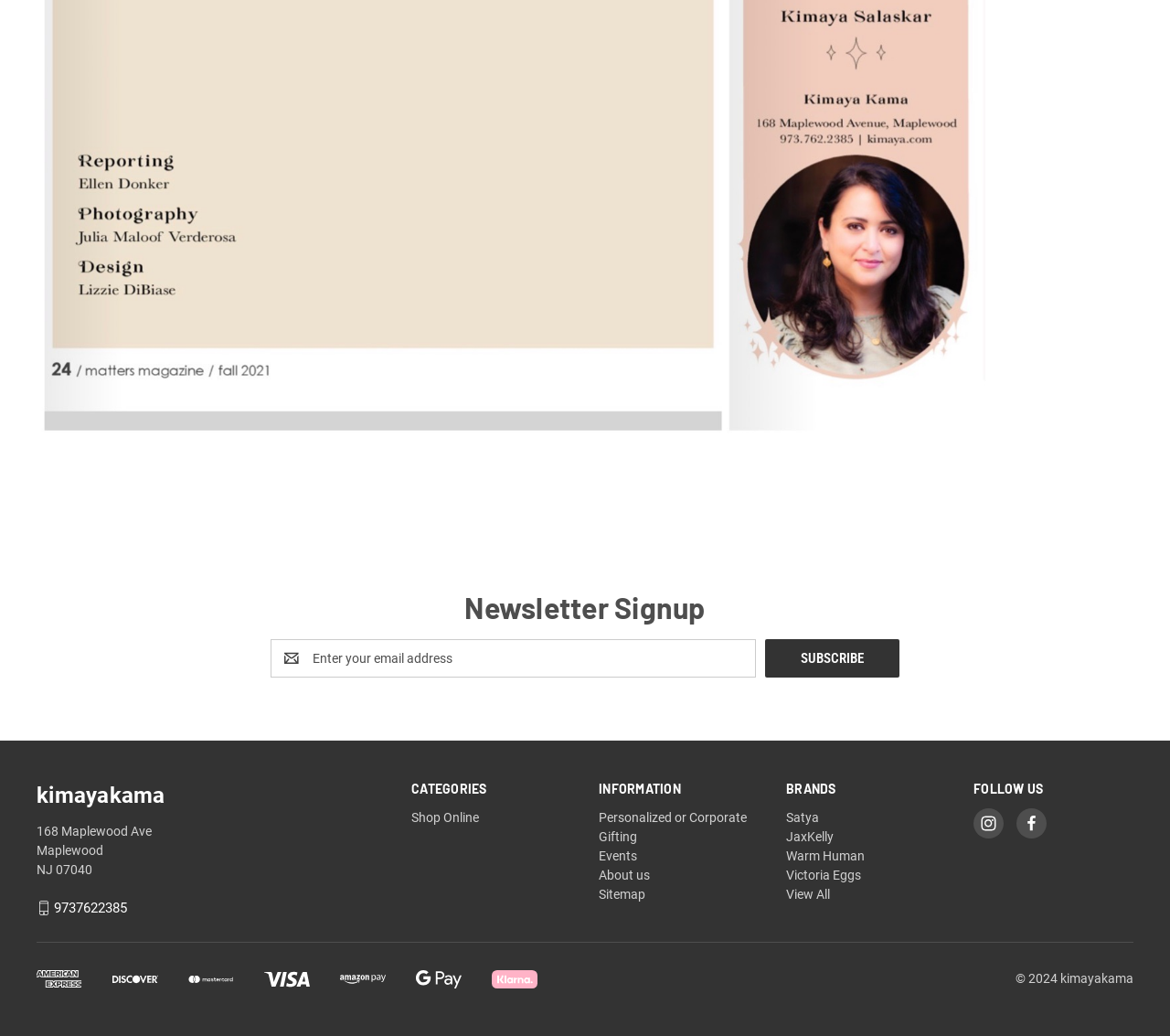Please provide a comprehensive response to the question based on the details in the image: What is the copyright year mentioned at the bottom of the webpage?

The copyright year is mentioned at the bottom of the webpage, which is '2024', indicating that the content on the webpage is copyrighted until the year 2024.